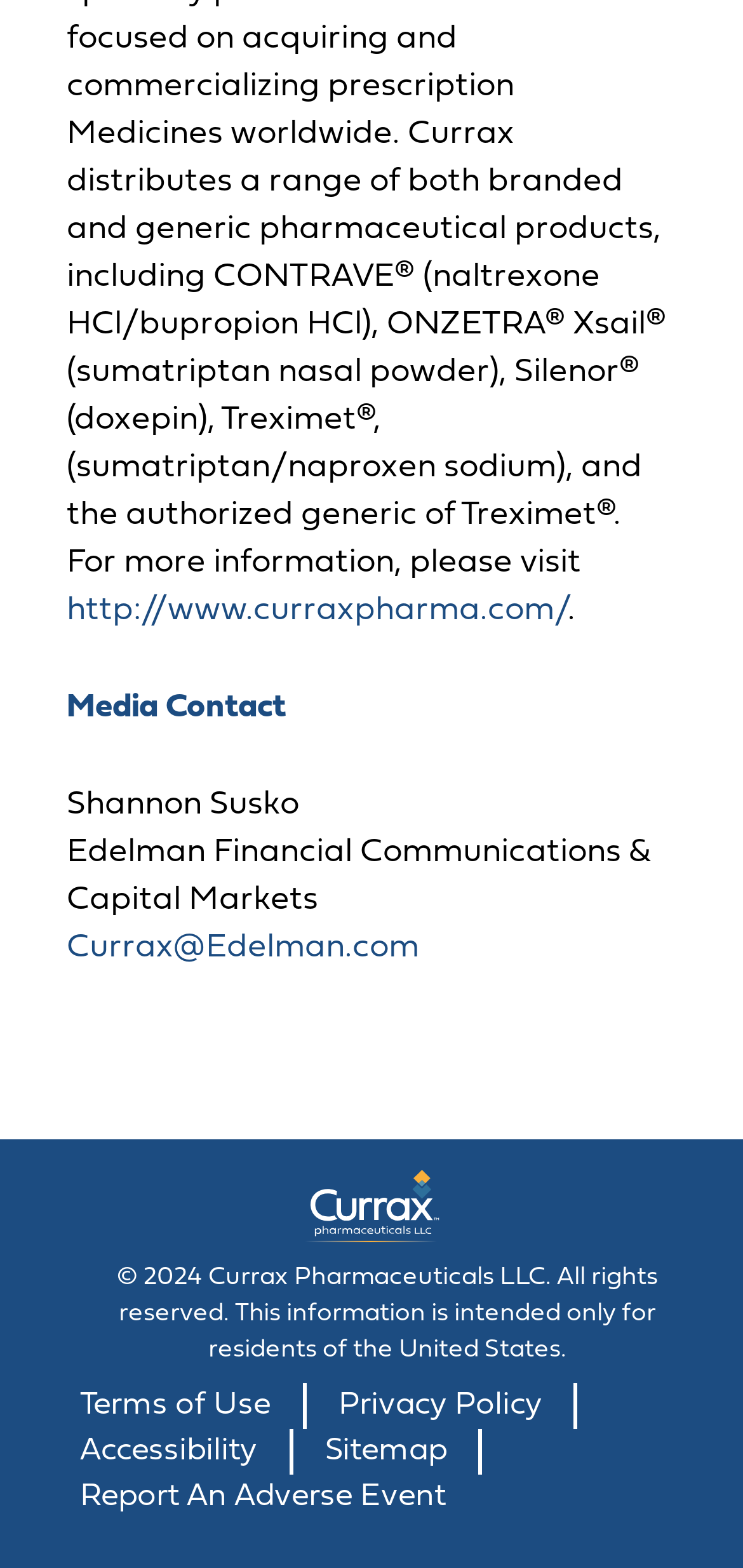What is the company name of the media contact?
Refer to the image and provide a concise answer in one word or phrase.

Currax Pharmaceuticals